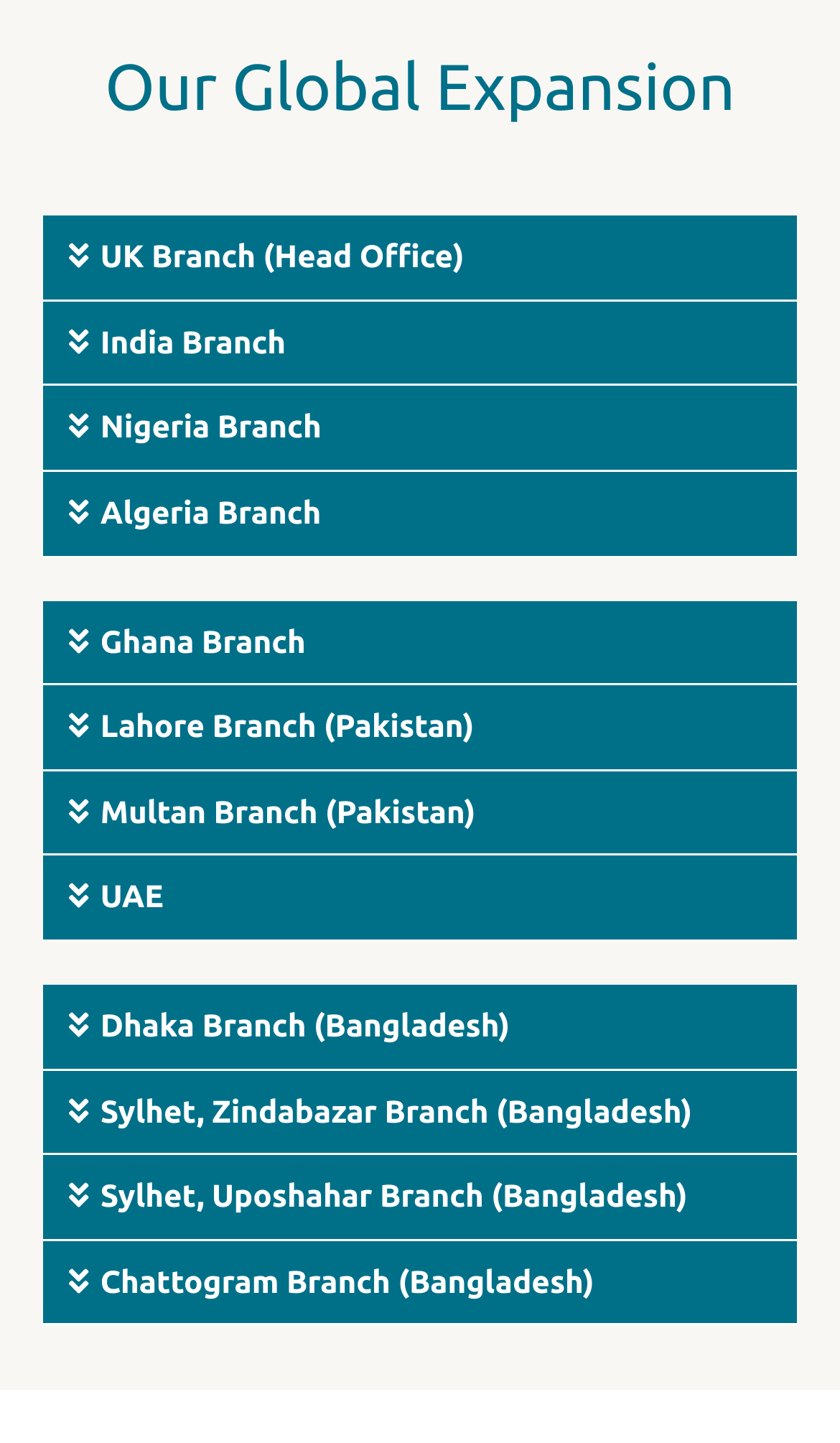Based on what you see in the screenshot, provide a thorough answer to this question: How many branches are in Bangladesh?

I found four buttons with branch names related to Bangladesh: 'Dhaka Branch (Bangladesh)', 'Sylhet, Zindabazar Branch (Bangladesh)', 'Sylhet, Uposhahar Branch (Bangladesh)', and 'Chattogram Branch (Bangladesh)'. Therefore, there are four branches in Bangladesh.